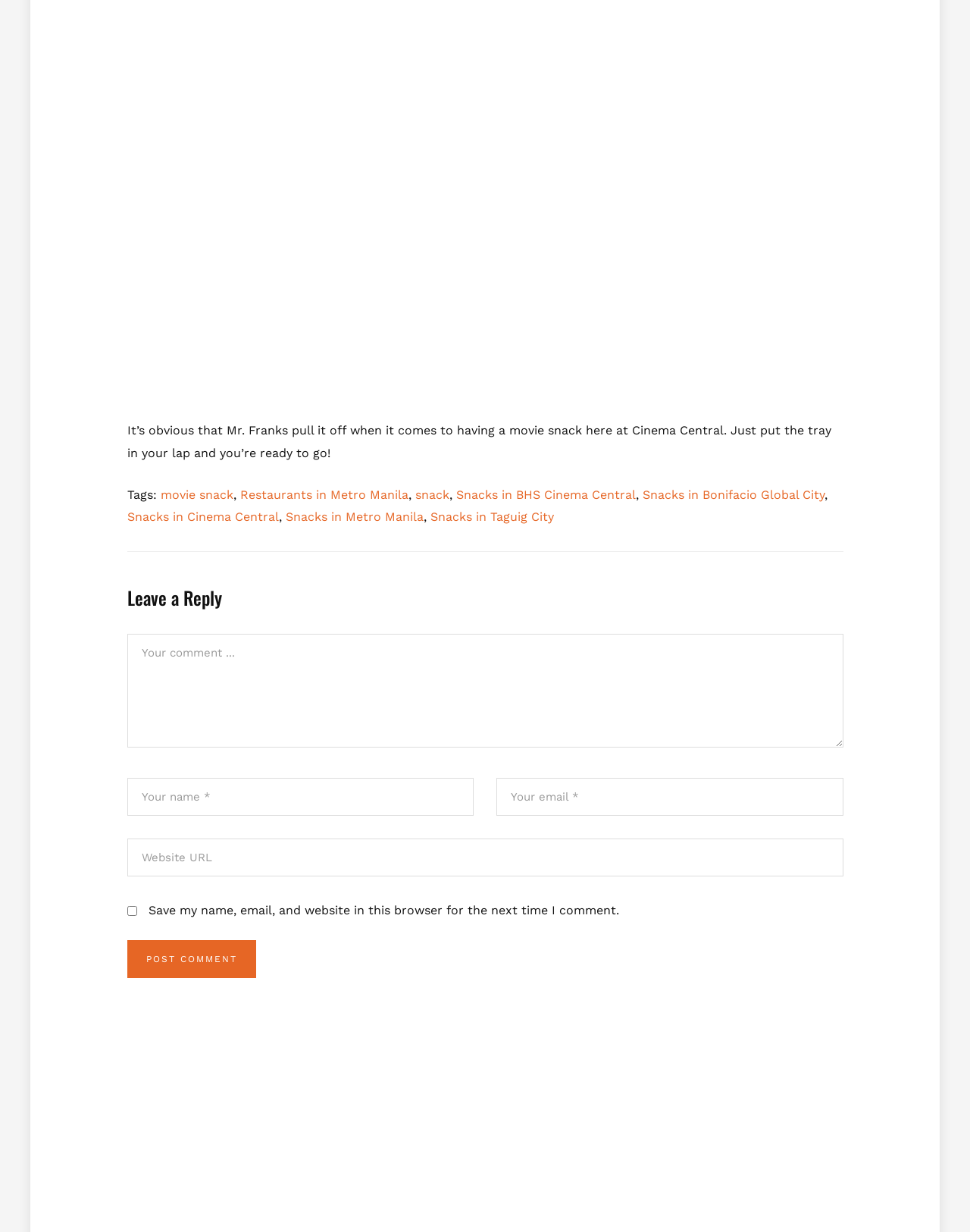What is the location of Cinema Central?
Give a one-word or short phrase answer based on the image.

Bonifacio Global City